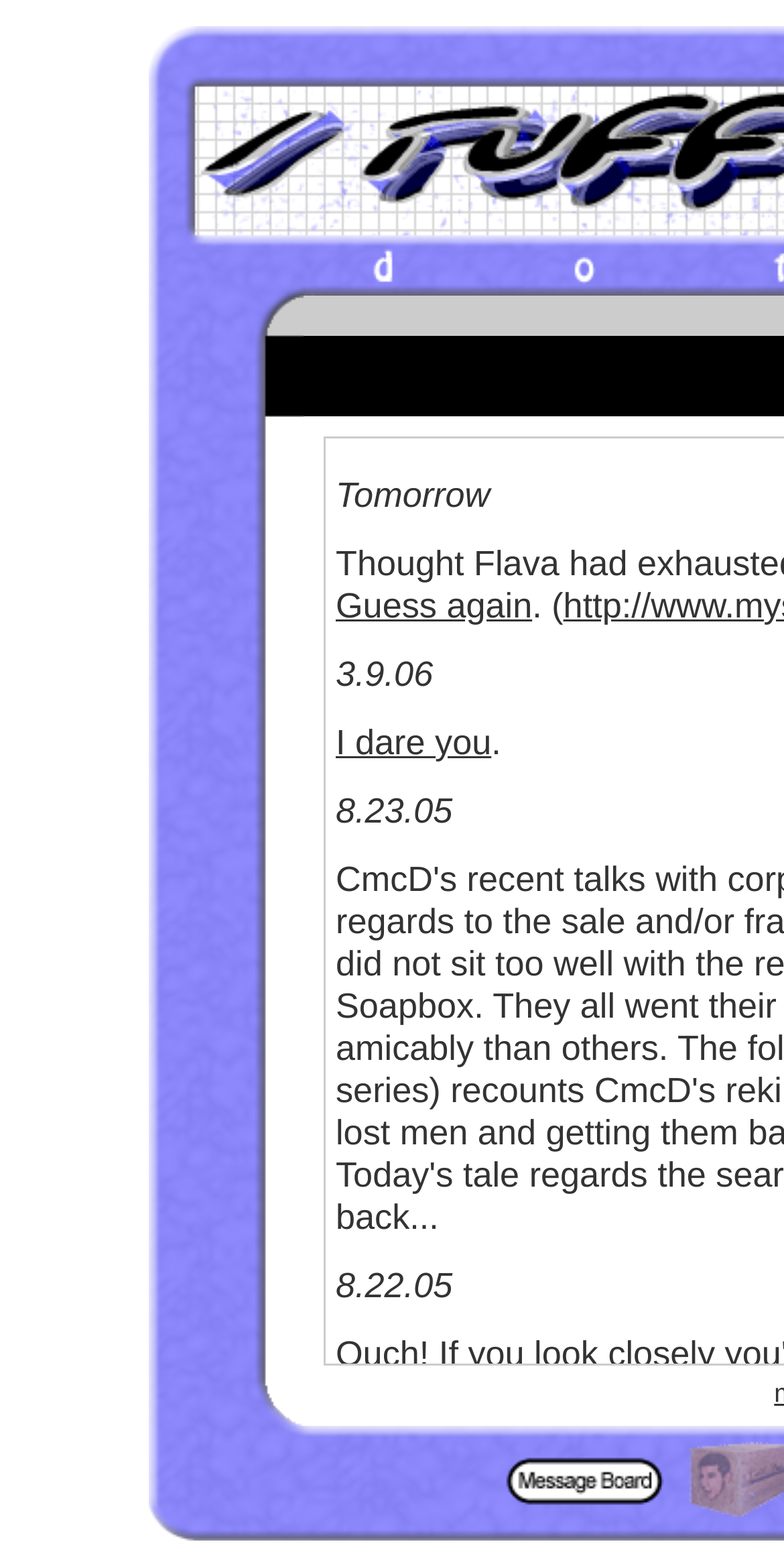What is the text next to the 'Tomorrow' text?
Provide a one-word or short-phrase answer based on the image.

Guess again